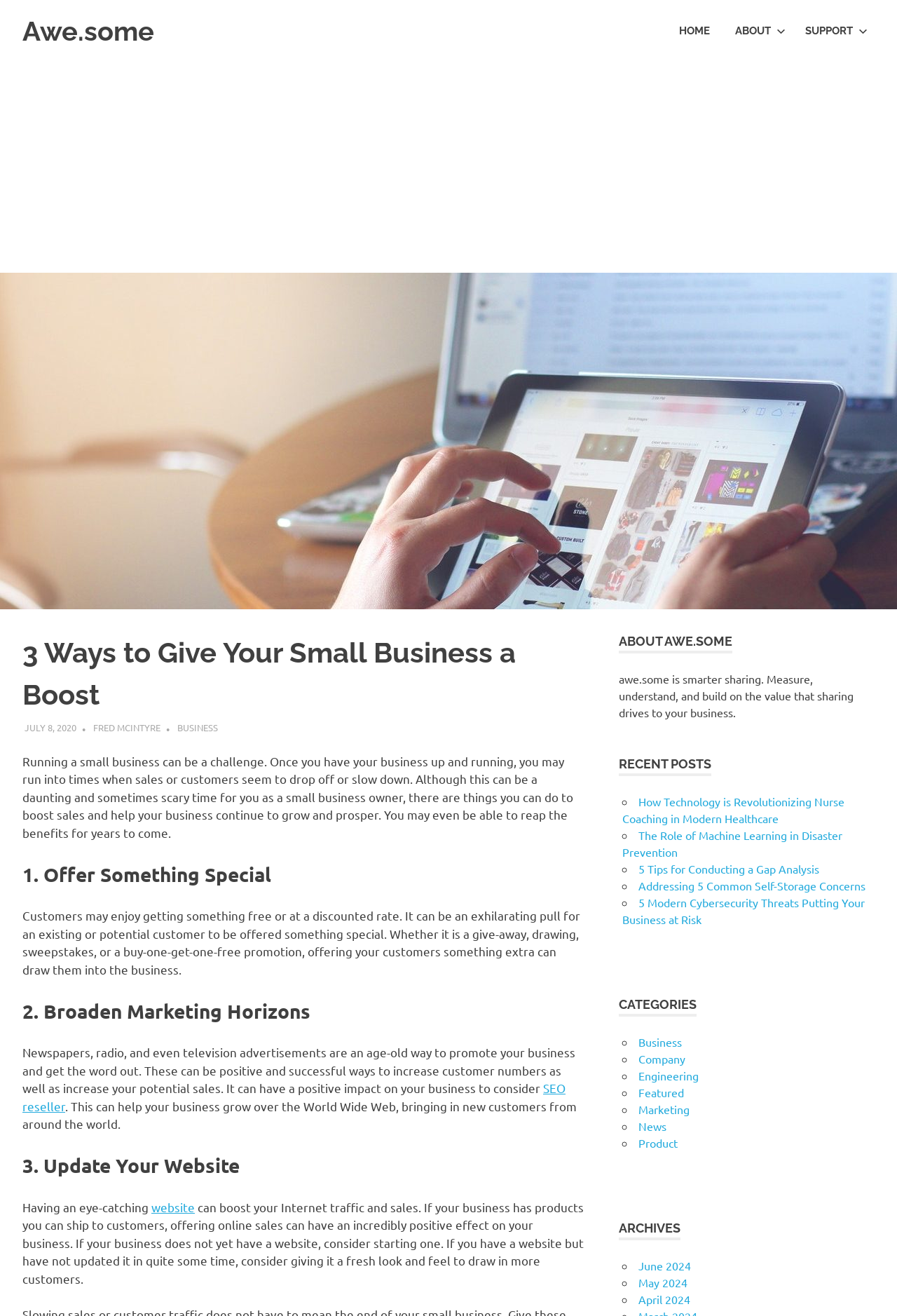Locate the bounding box coordinates of the area to click to fulfill this instruction: "Read the article '3 Ways to Give Your Small Business a Boost'". The bounding box should be presented as four float numbers between 0 and 1, in the order [left, top, right, bottom].

[0.025, 0.483, 0.575, 0.54]